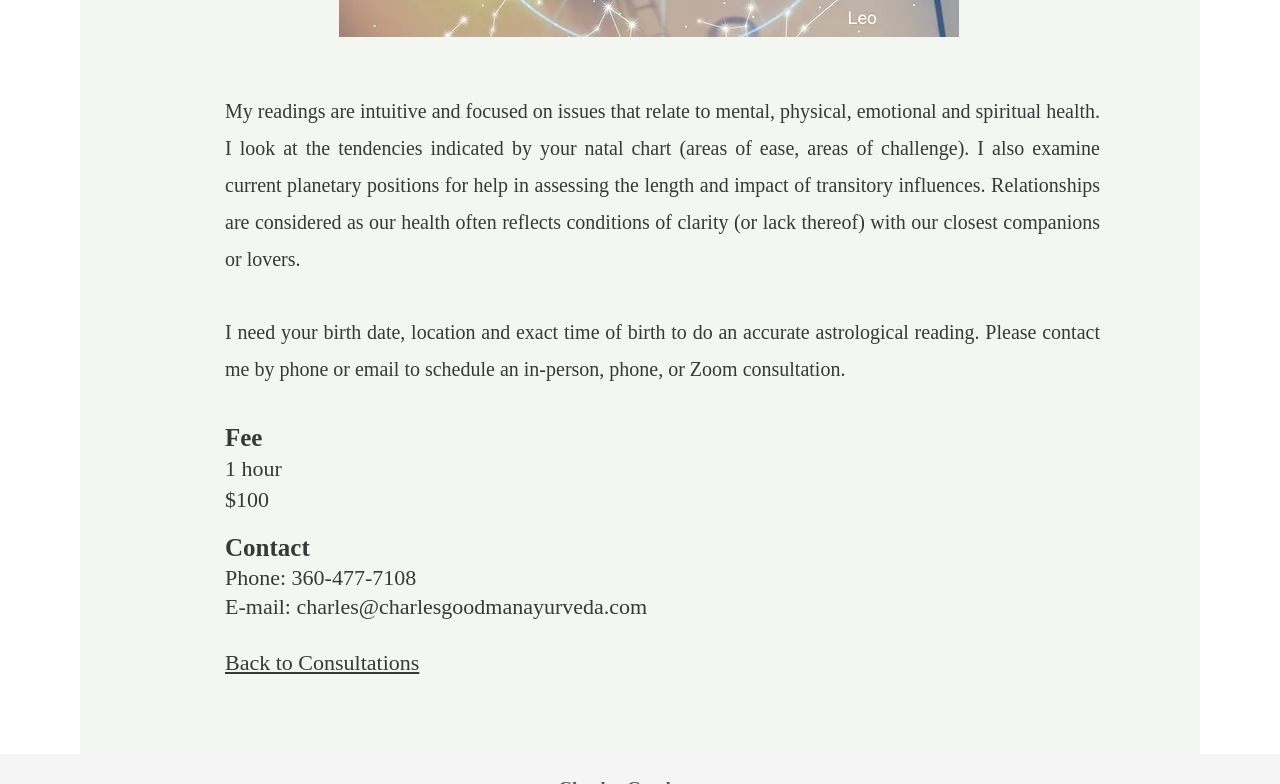Identify the bounding box of the HTML element described as: "charles@charlesgoodmanayurveda.com".

[0.232, 0.758, 0.506, 0.79]